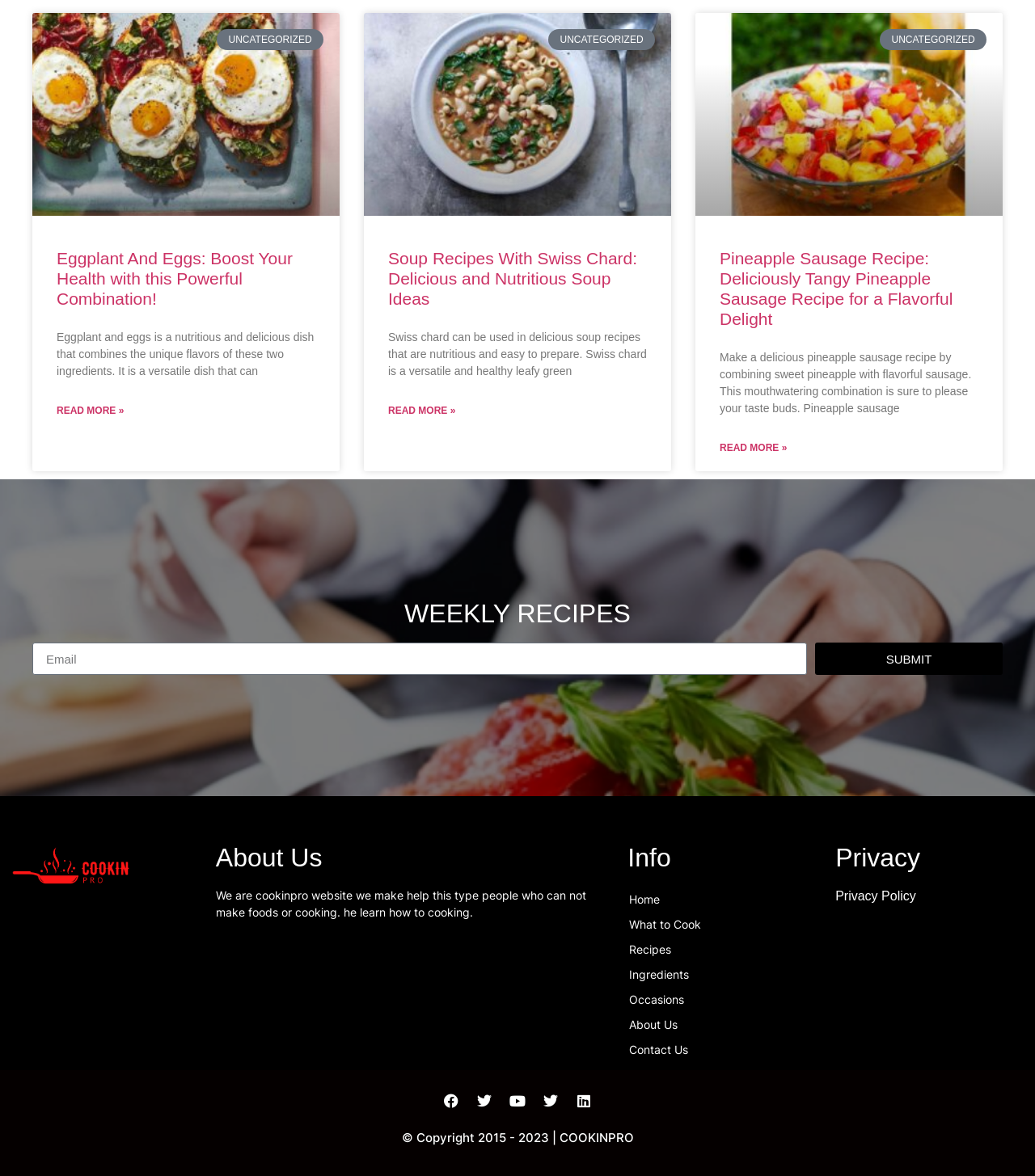Find the bounding box coordinates for the HTML element described as: "parent_node: UNCATEGORIZED". The coordinates should consist of four float values between 0 and 1, i.e., [left, top, right, bottom].

[0.672, 0.011, 0.969, 0.183]